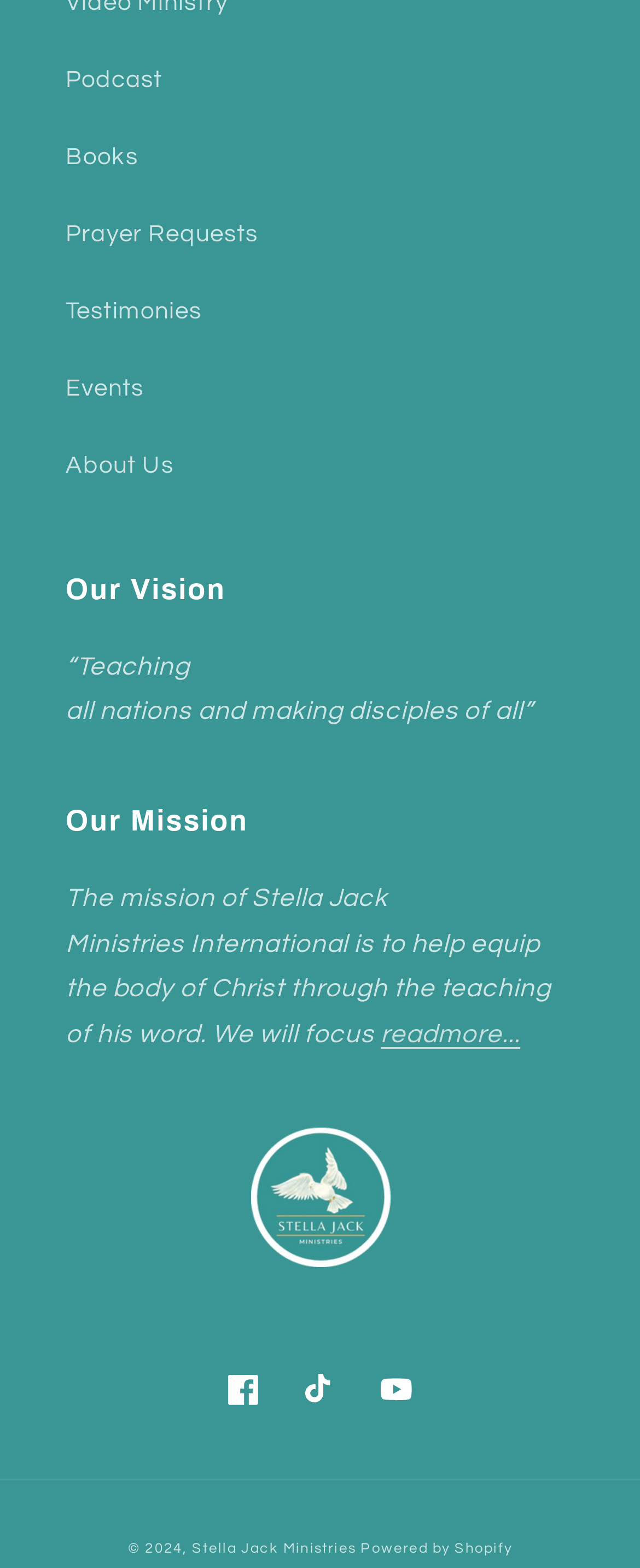Find the bounding box coordinates for the element that must be clicked to complete the instruction: "Read more about Our Mission". The coordinates should be four float numbers between 0 and 1, indicated as [left, top, right, bottom].

[0.595, 0.651, 0.813, 0.668]